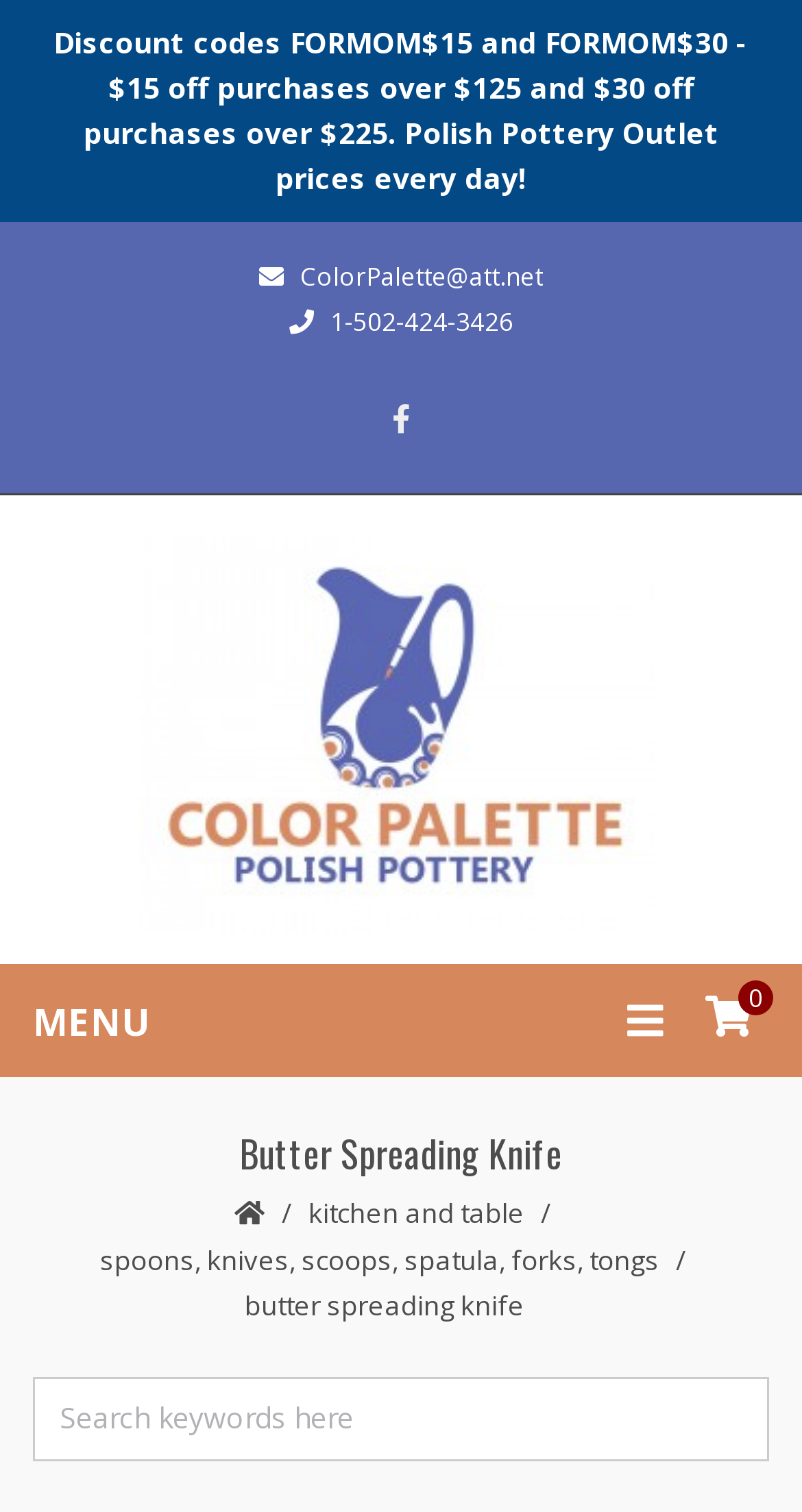Please answer the following question using a single word or phrase: 
What is the phone number to contact?

1-502-424-3426